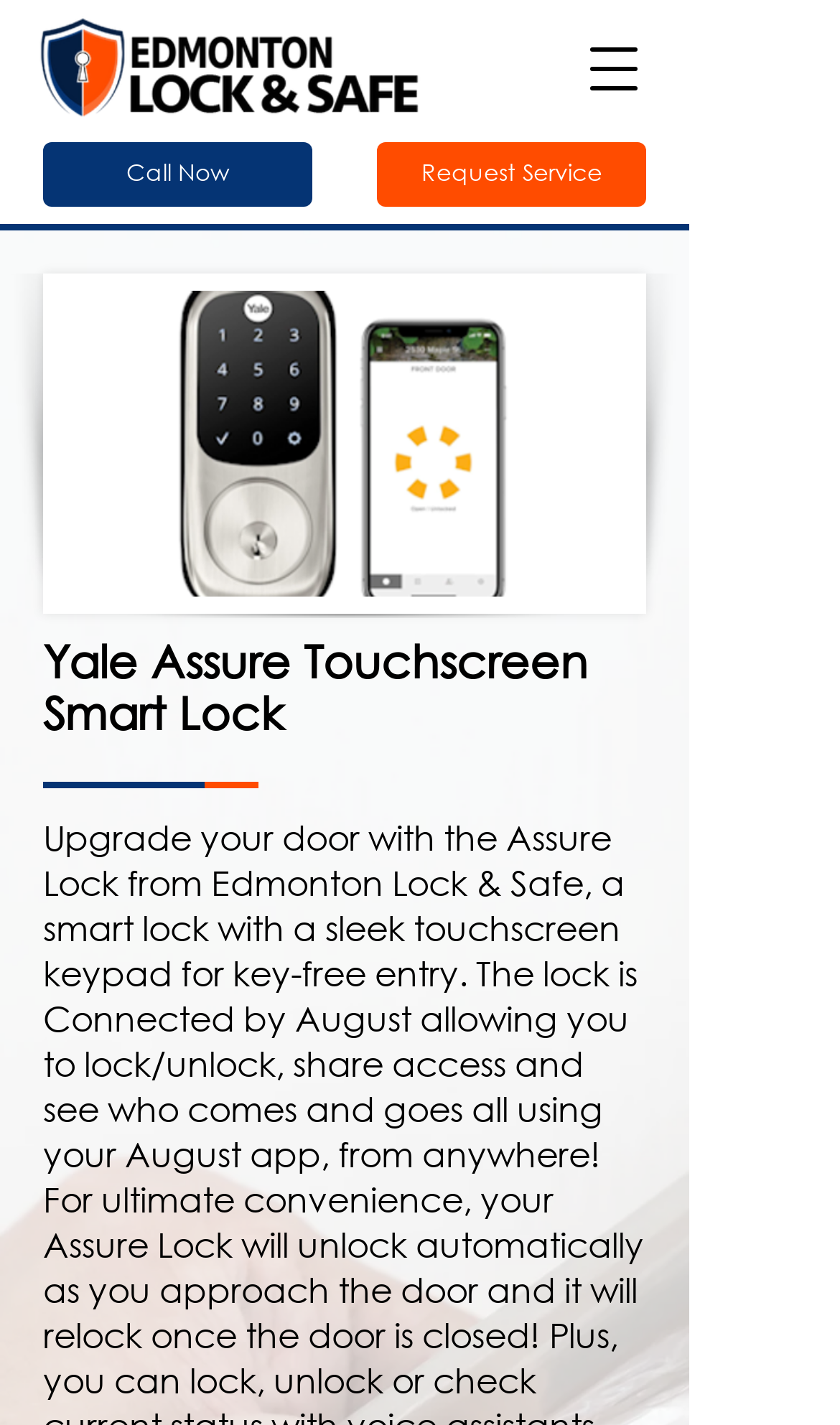What is the navigation menu for?
Provide a detailed answer to the question, using the image to inform your response.

The button 'Open navigation menu' is located at the top right corner of the webpage, and it is used to open the navigation menu, which likely contains links to other pages or sections of the website.